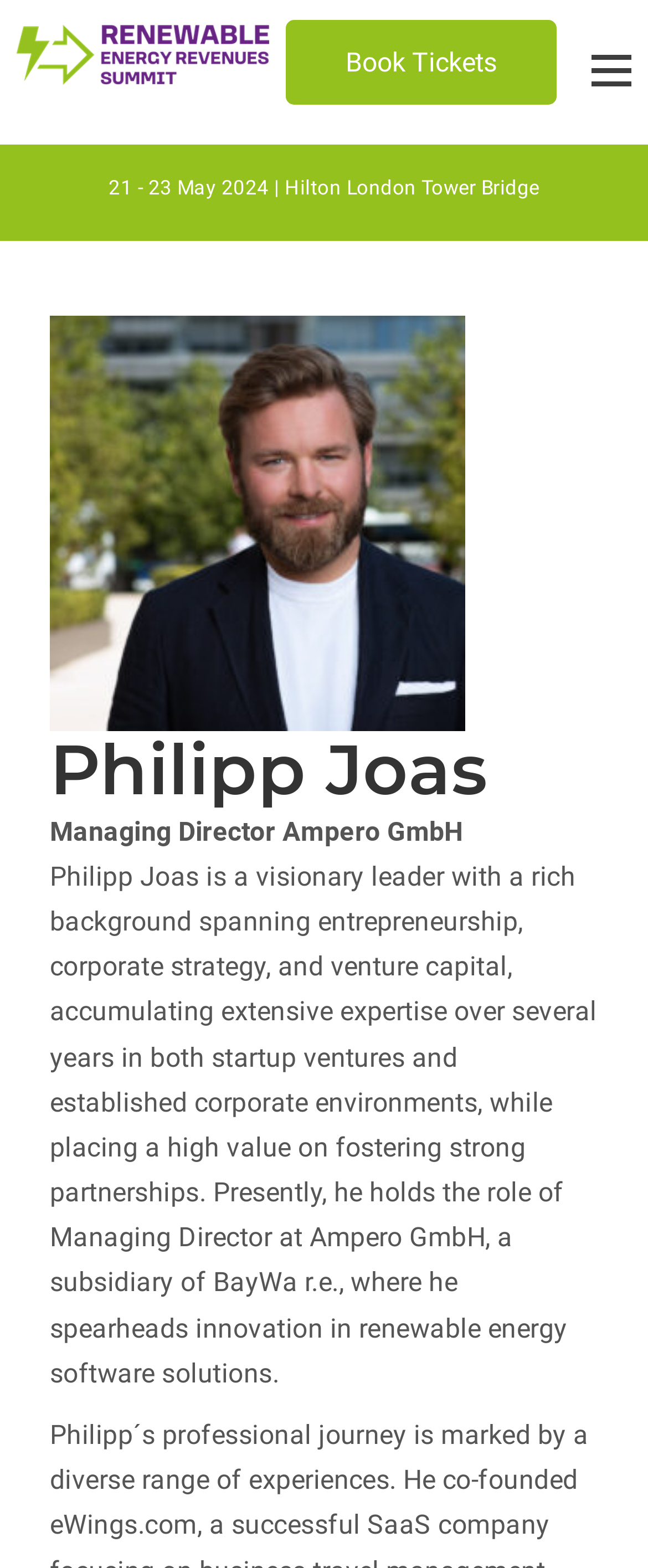Present a detailed account of what is displayed on the webpage.

The webpage is about Philipp Joas, a visionary leader in the renewable energy industry. At the top left of the page, there is a figure with a link to the "Renewable Energy Revenues Summit" and an image with the same title. Below this, there is a heading that displays the date and location of the summit, "21 - 23 May 2024 | Hilton London Tower Bridge". 

To the left of this heading, there is an image of Philipp Joas as a speaker at the summit. Below the image, there is a heading with Philipp Joas' name, followed by two lines of text that describe his role as Managing Director at Ampero GmbH. 

A longer paragraph of text below this provides more details about Philipp Joas' background, expertise, and current role. The text describes him as a visionary leader with extensive experience in entrepreneurship, corporate strategy, and venture capital, and highlights his focus on fostering strong partnerships. 

On the top right of the page, there is a button to open a menu, accompanied by an image. Below this, there is a link to "Book Tickets" for the summit.